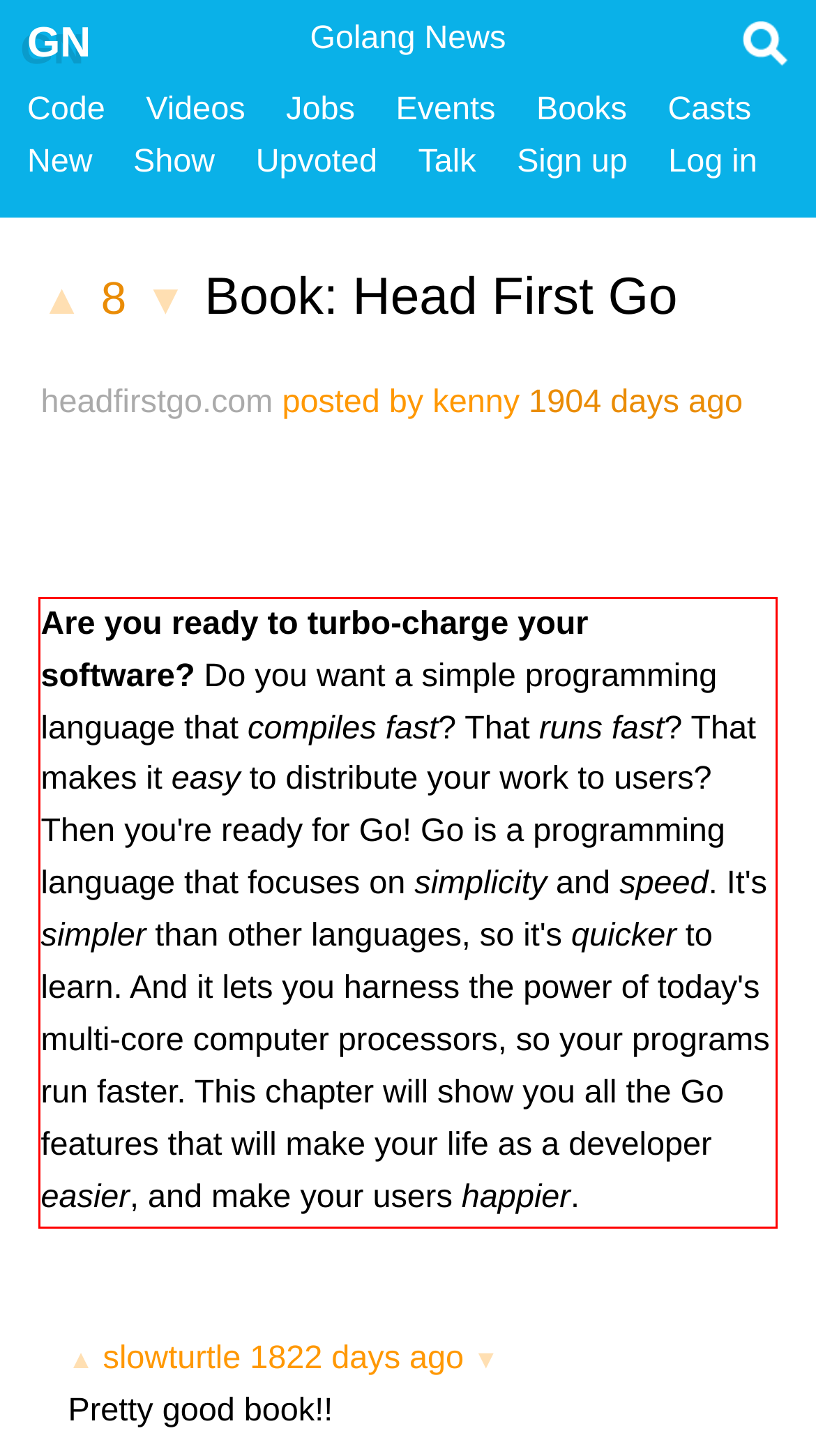You are provided with a screenshot of a webpage containing a red bounding box. Please extract the text enclosed by this red bounding box.

Are you ready to turbo-charge your software? Do you want a simple programming language that compiles fast? That runs fast? That makes it easy to distribute your work to users? Then you're ready for Go! Go is a programming language that focuses on simplicity and speed. It's simpler than other languages, so it's quicker to learn. And it lets you harness the power of today's multi-core computer processors, so your programs run faster. This chapter will show you all the Go features that will make your life as a developer easier, and make your users happier.